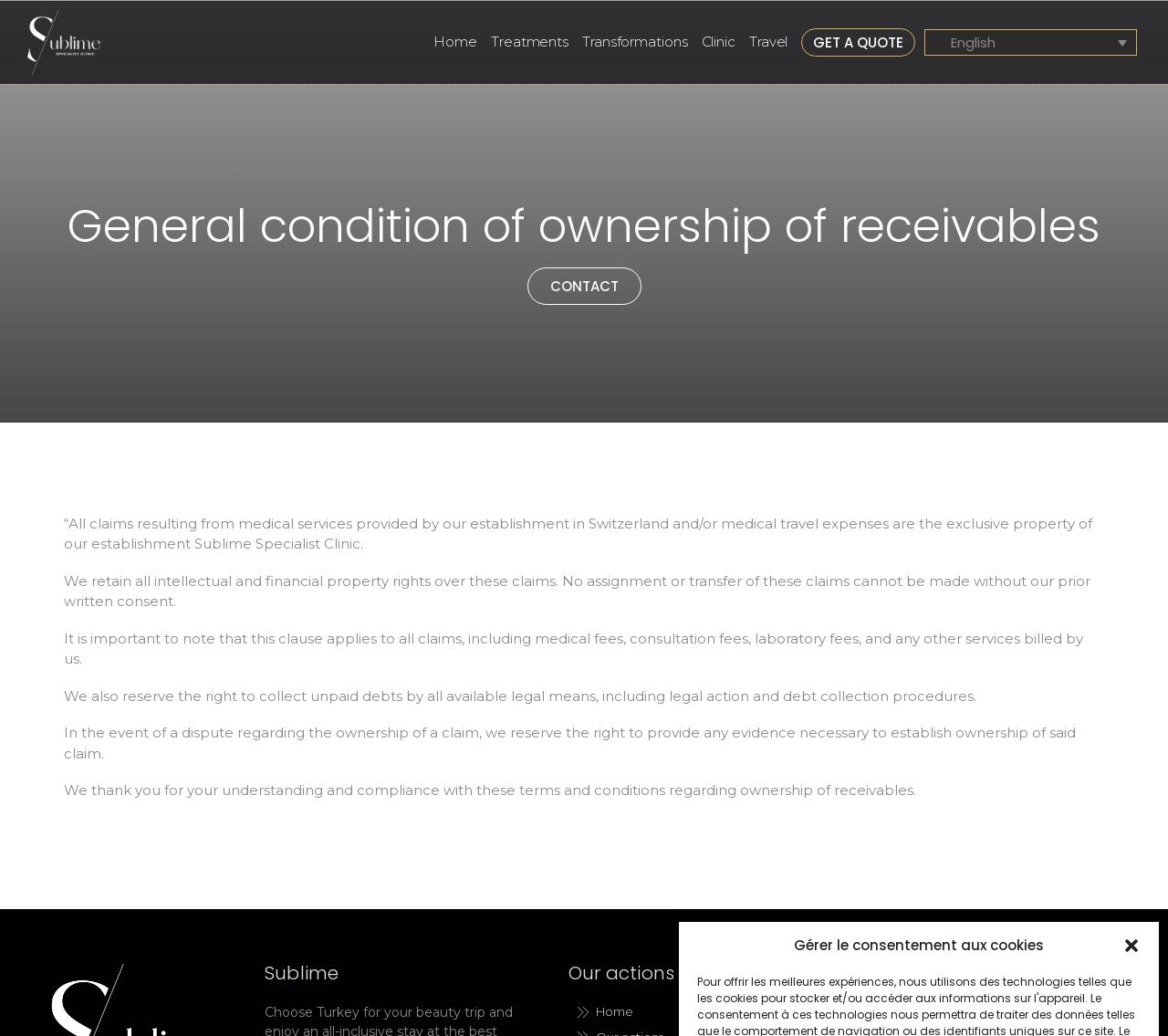Give a one-word or short phrase answer to this question: 
What type of services are mentioned in the webpage?

Medical services